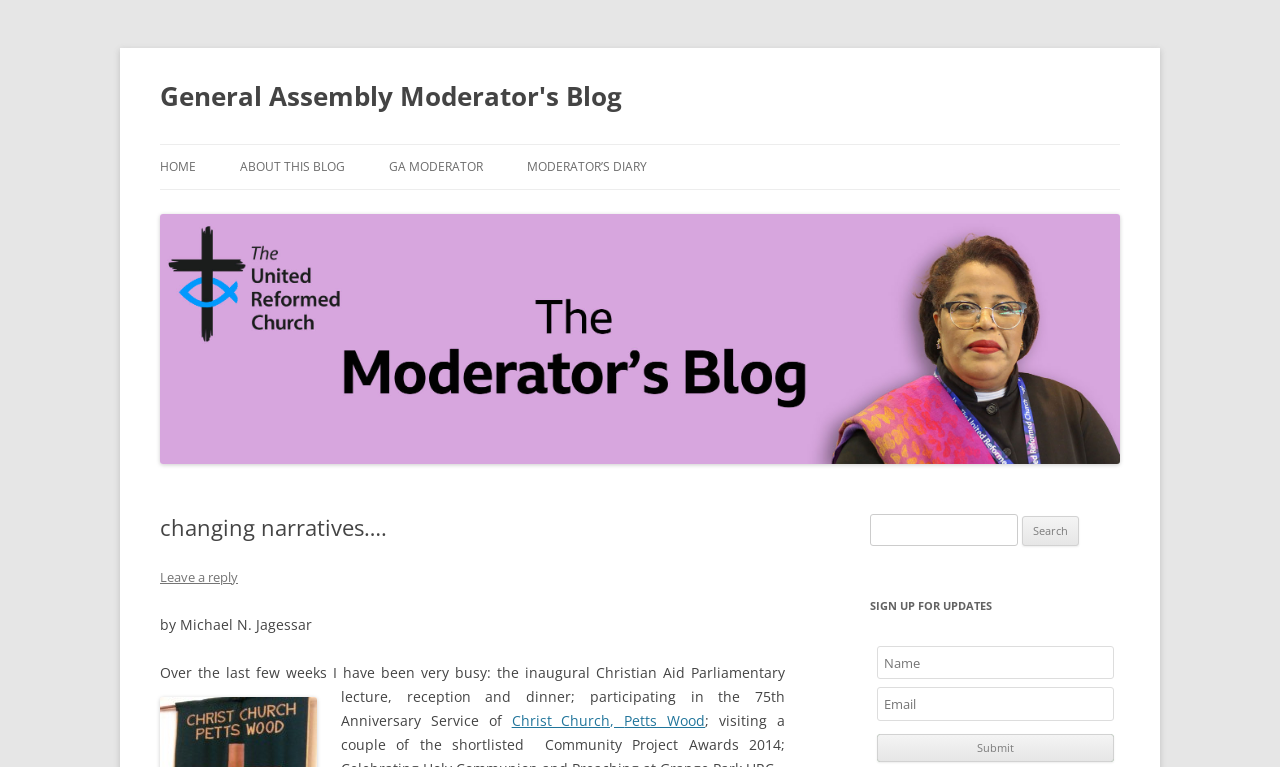Identify the bounding box coordinates of the region that should be clicked to execute the following instruction: "Search for something".

[0.68, 0.67, 0.795, 0.712]